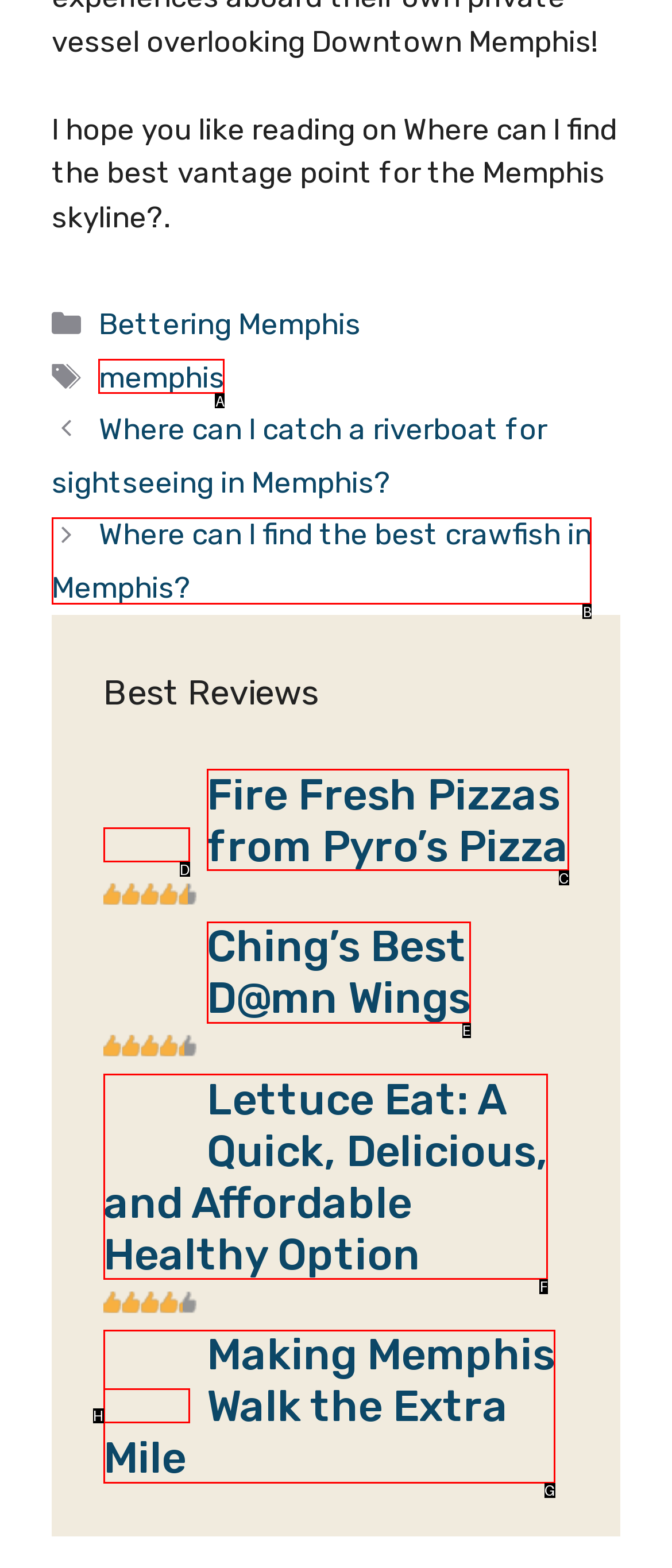Tell me the letter of the UI element to click in order to accomplish the following task: Check out the 'Lettuce Eat: A Quick, Delicious, and Affordable Healthy Option' review
Answer with the letter of the chosen option from the given choices directly.

F